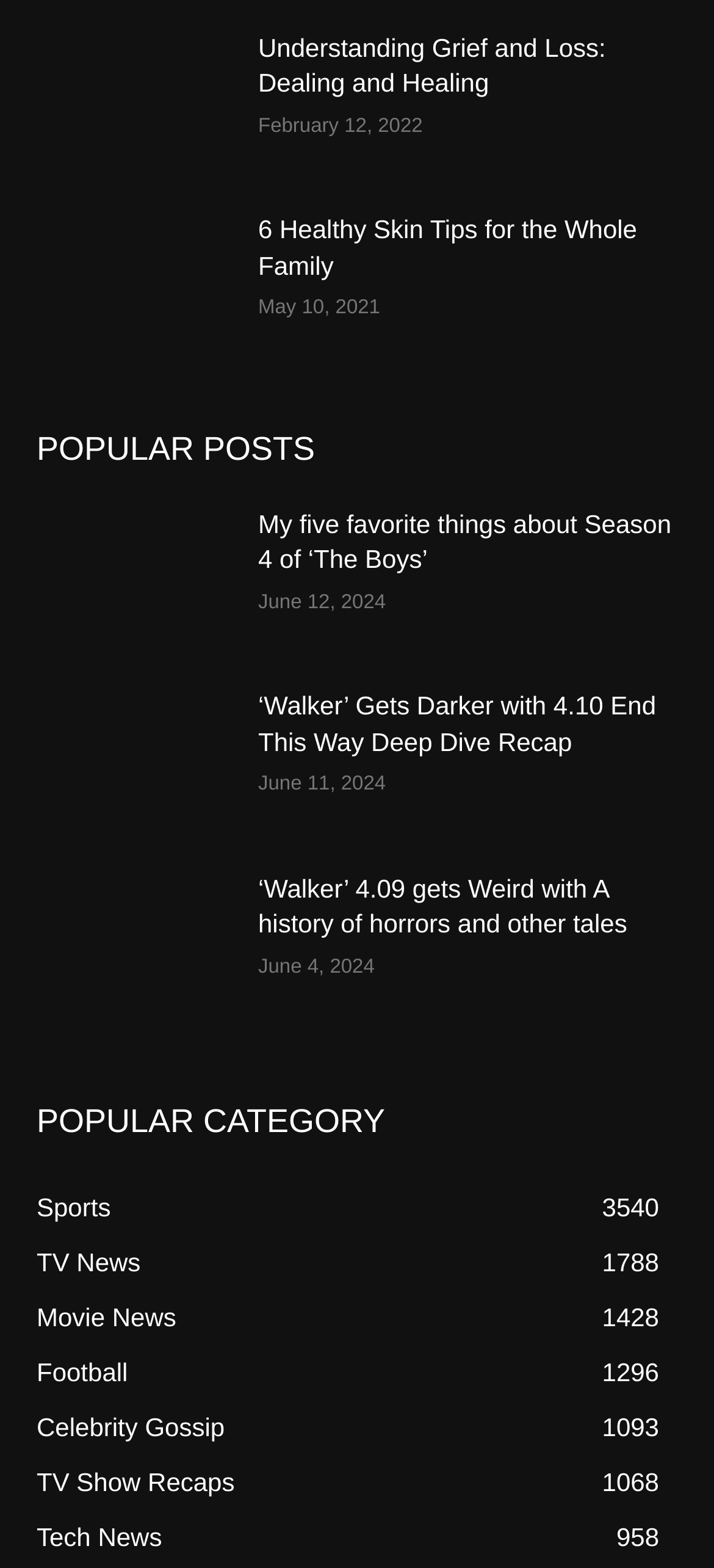Determine the bounding box coordinates of the section to be clicked to follow the instruction: "Read about TV show recaps". The coordinates should be given as four float numbers between 0 and 1, formatted as [left, top, right, bottom].

[0.051, 0.936, 0.329, 0.954]